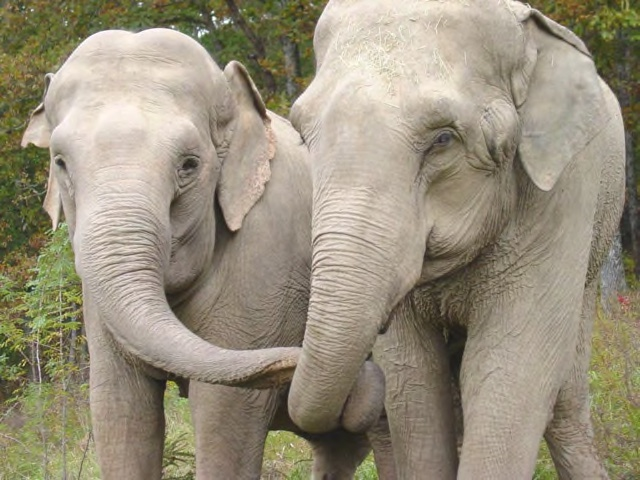What is the elephant extending towards the other?
Using the visual information, answer the question in a single word or phrase.

Its trunk